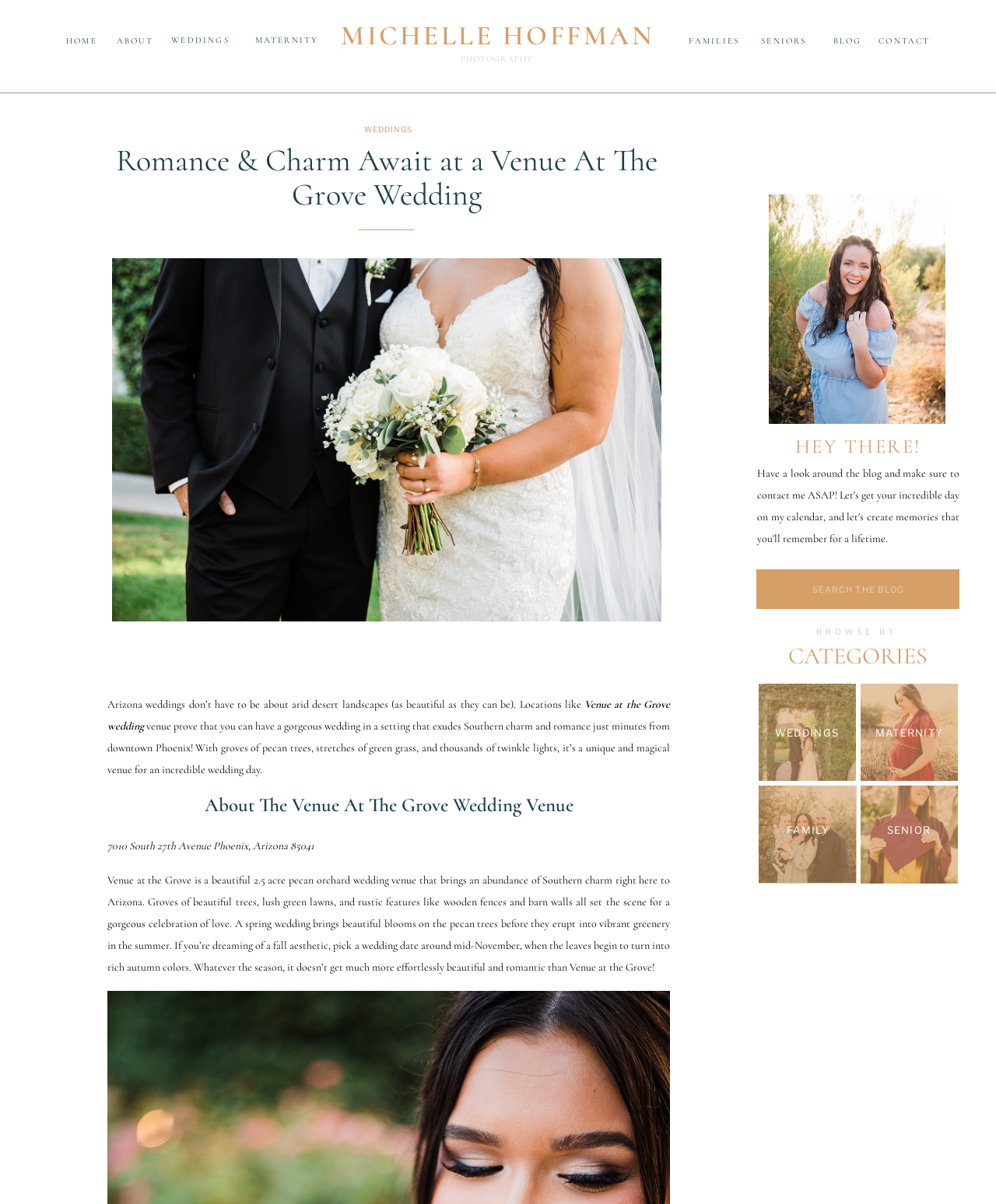Consider the image and give a detailed and elaborate answer to the question: 
What type of photography is offered?

Based on the navigation links at the top of the webpage, I can see that there are links to 'WEDDINGS', 'MATERNITY', 'FAMILIES', and 'SENIORS', which suggests that the website offers photography services for these categories. Additionally, the heading 'Romance & Charm Await at a Venue At The Grove Wedding' and the text 'Venue at the Grove wedding' further support the idea that wedding photography is one of the services offered.